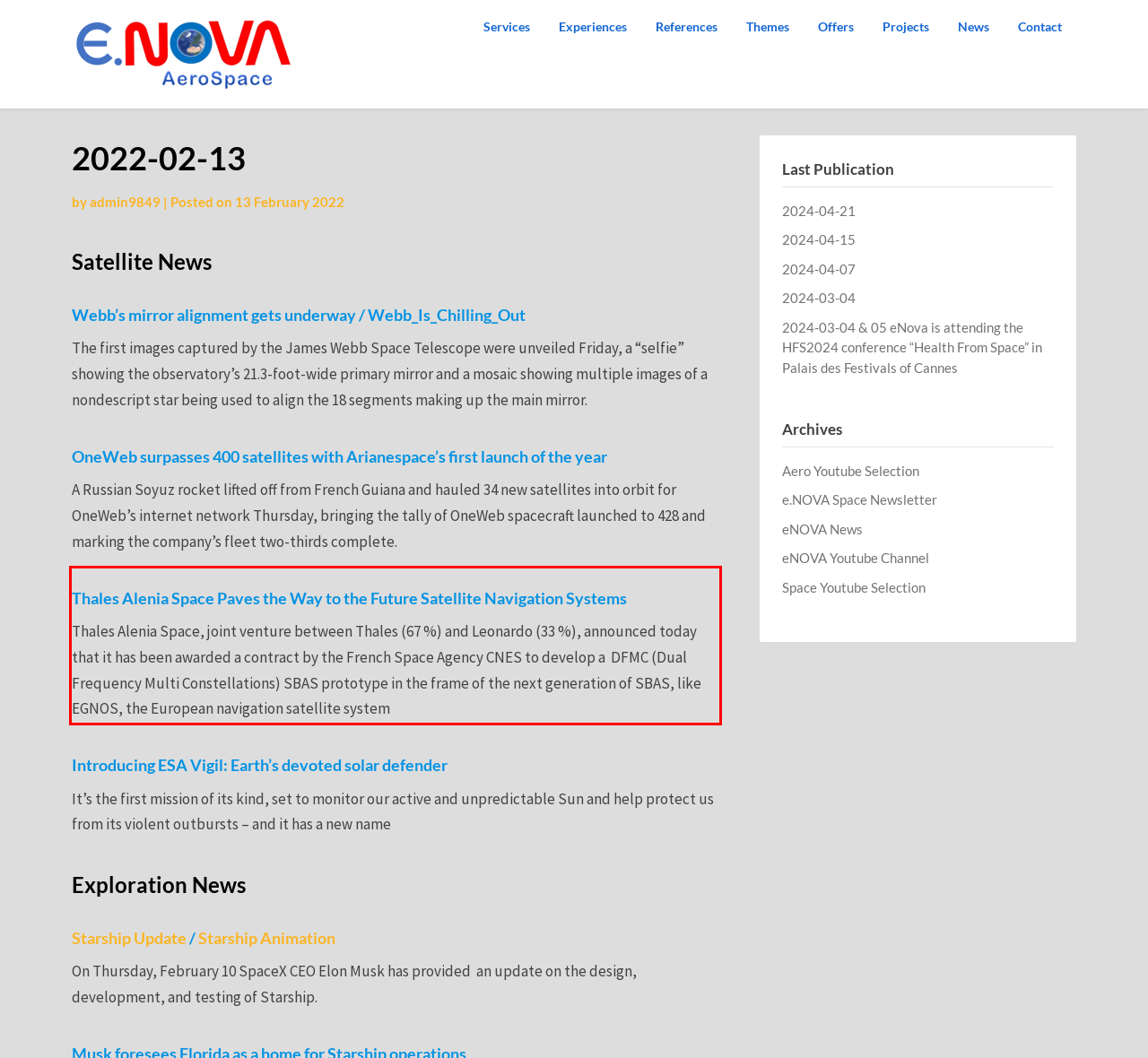Given a screenshot of a webpage, identify the red bounding box and perform OCR to recognize the text within that box.

Thales Alenia Space, joint venture between Thales (67 %) and Leonardo (33 %), announced today that it has been awarded a contract by the French Space Agency CNES to develop a DFMC (Dual Frequency Multi Constellations) SBAS prototype in the frame of the next generation of SBAS, like EGNOS, the European navigation satellite system